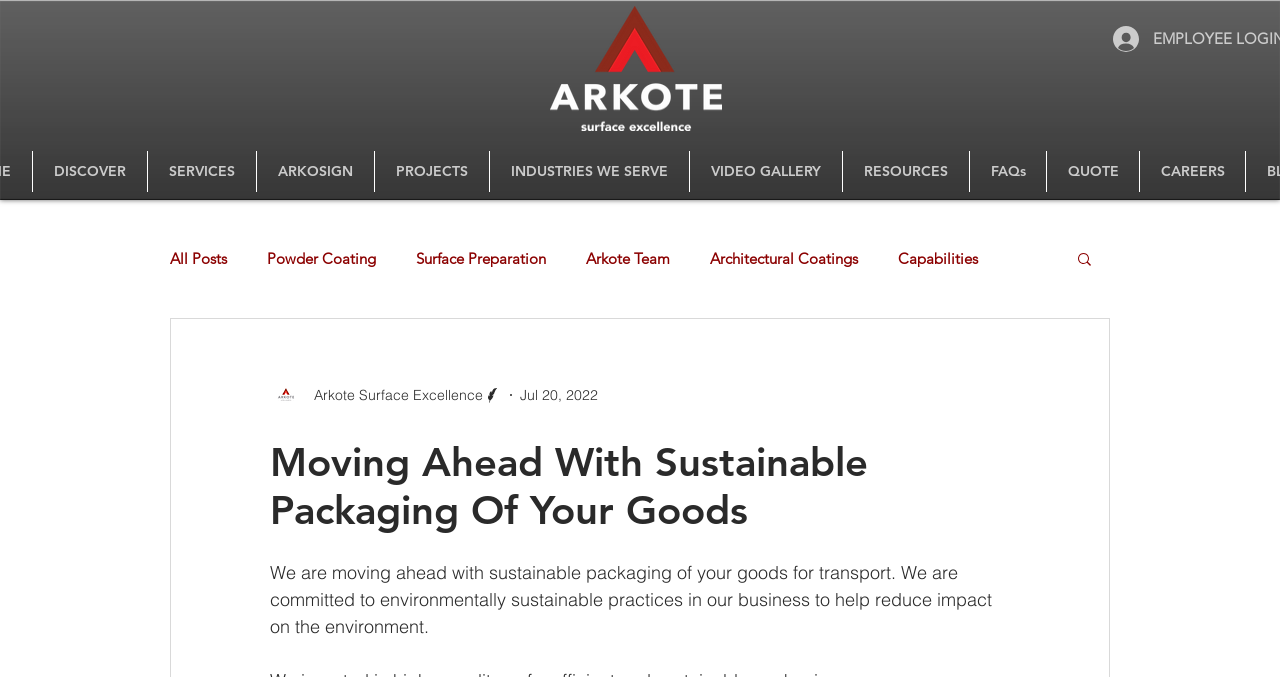Identify the bounding box coordinates of the clickable section necessary to follow the following instruction: "Search". The coordinates should be presented as four float numbers from 0 to 1, i.e., [left, top, right, bottom].

[0.84, 0.369, 0.855, 0.4]